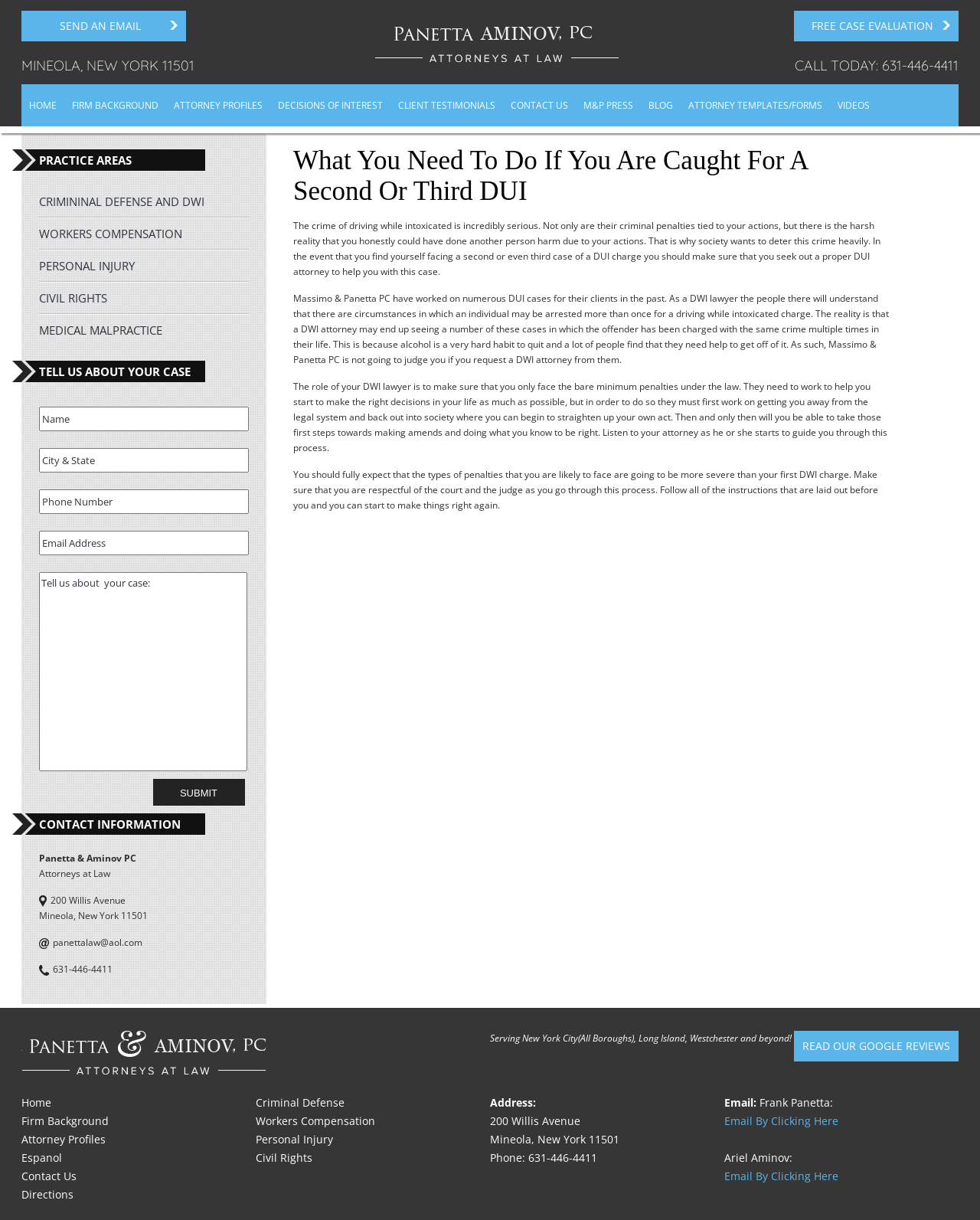What is the phone number of the law firm?
Provide a fully detailed and comprehensive answer to the question.

The phone number of the law firm can be found in multiple places on the webpage, including the 'CONTACT INFORMATION' section and the 'CALL TODAY' button. It is written as '631-446-4411'.